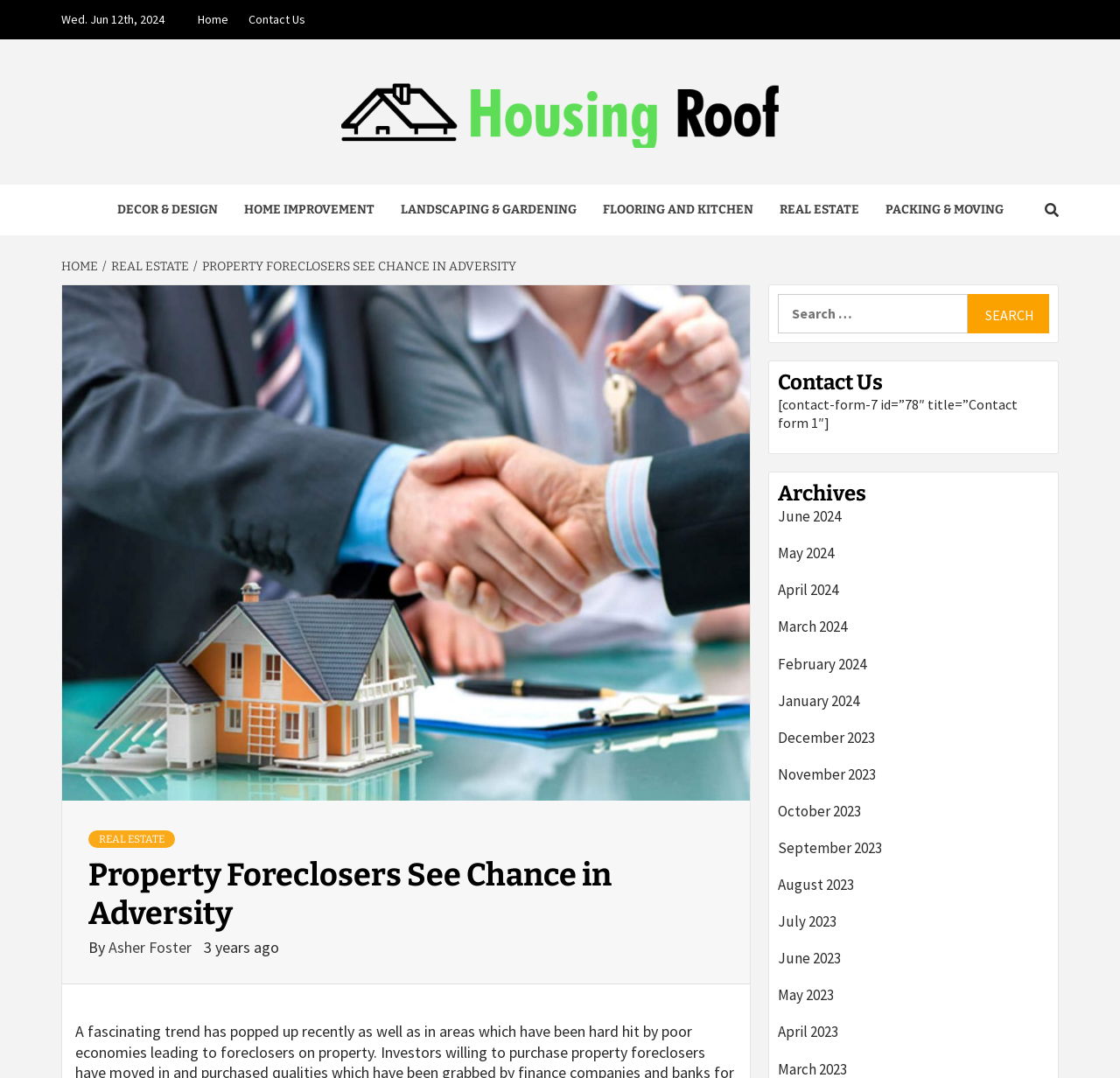What is the purpose of the search box?
Using the image, respond with a single word or phrase.

To search for content on the website